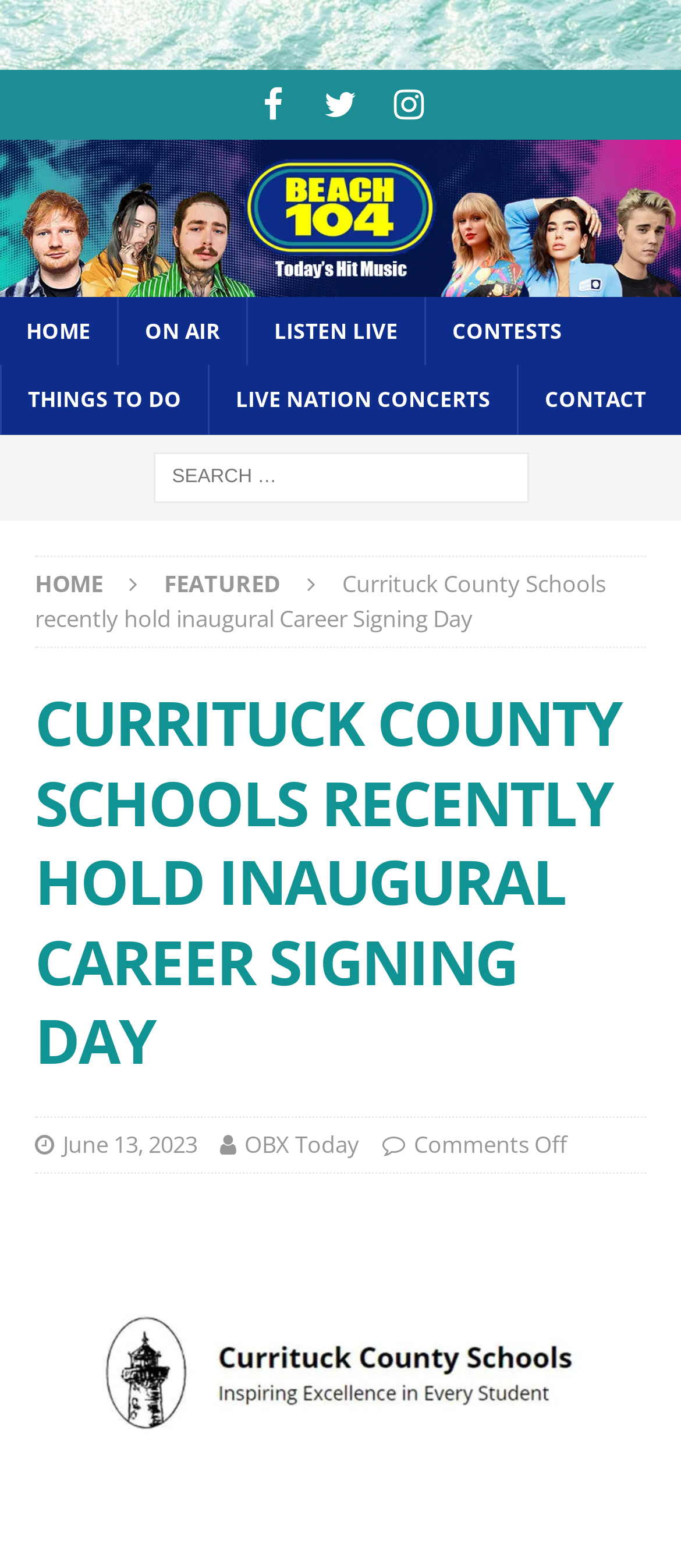Please give a concise answer to this question using a single word or phrase: 
What is the name of the school system?

Currituck County Schools